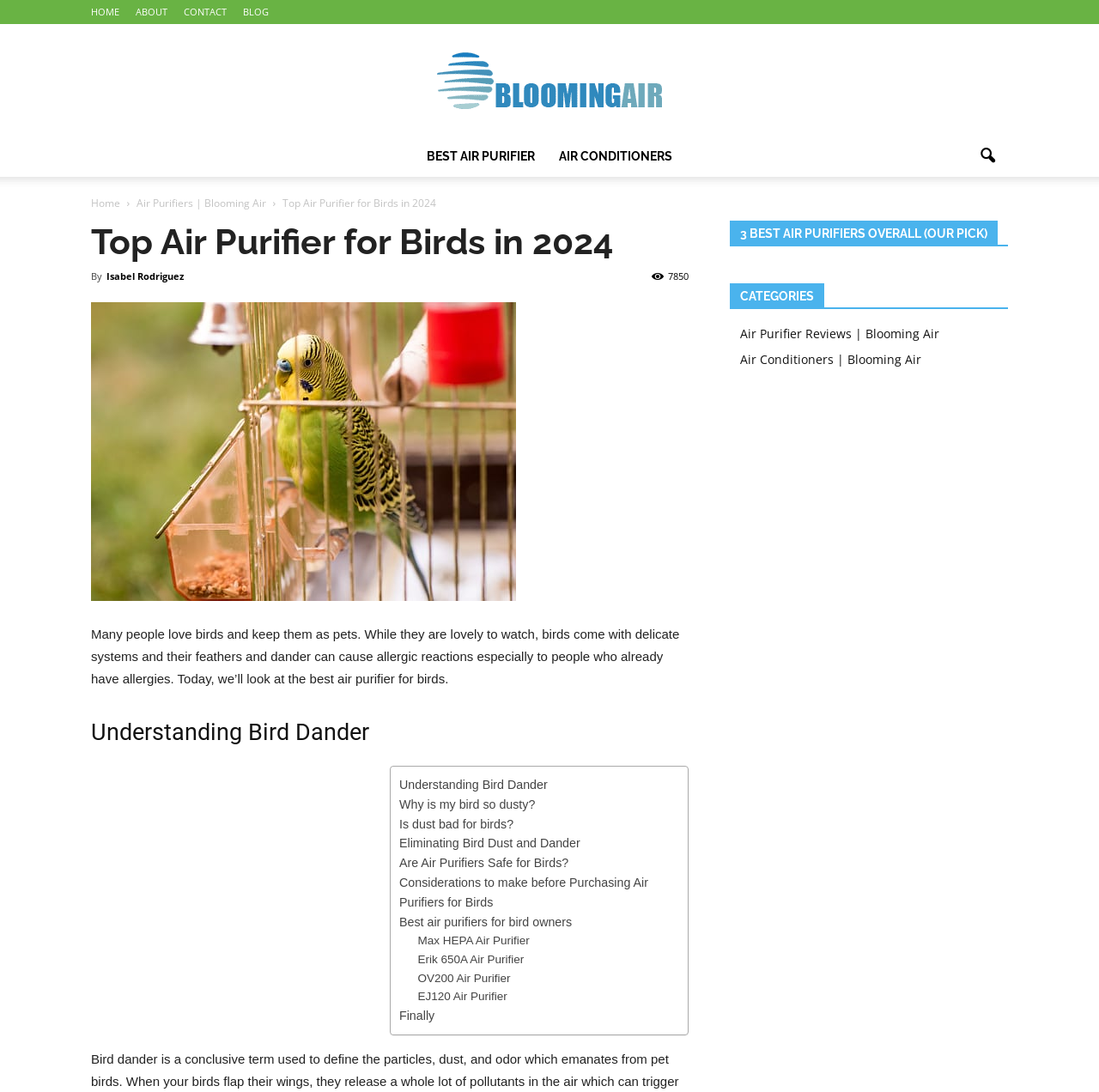Identify the bounding box coordinates of the clickable region required to complete the instruction: "check the best air purifiers overall". The coordinates should be given as four float numbers within the range of 0 and 1, i.e., [left, top, right, bottom].

[0.673, 0.208, 0.898, 0.22]